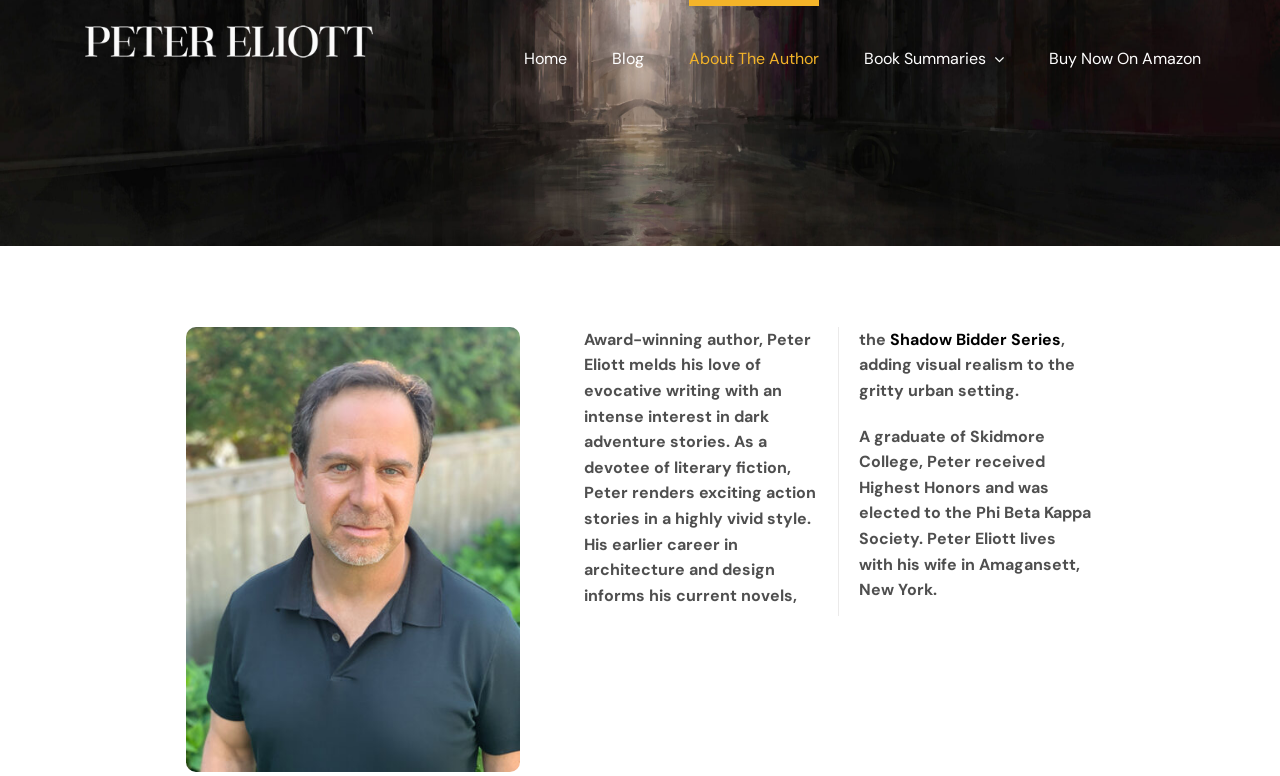Refer to the image and answer the question with as much detail as possible: What is the author's profession before writing?

The author's profession before writing is mentioned in the static text 'His earlier career in architecture and design informs his current novels...'